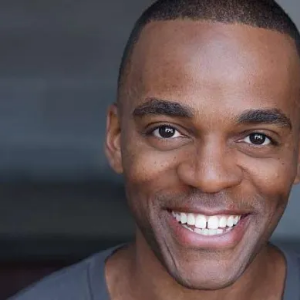Interpret the image and provide an in-depth description.

The image features a smiling actor, showcasing a friendly and approachable demeanor. This image is associated with the announcement for the cast and creative team of the production "A Midsummer Night’s Dream" at Chicago Shakespeare Theater, reflecting the lively and engaging spirit of the theater community. The context suggests a celebration of the arts and the talent involved in bringing classic works to life on stage.